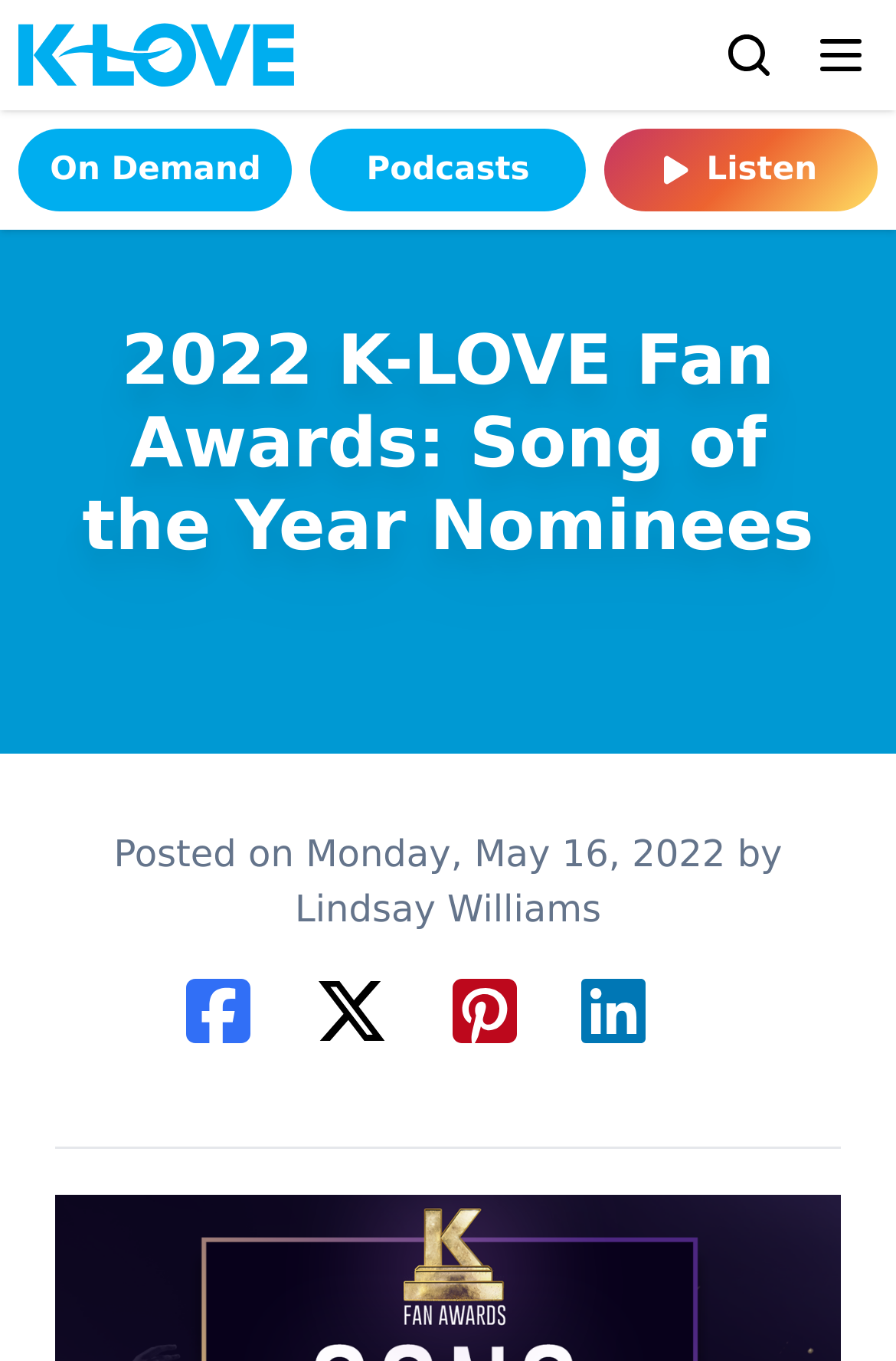Give the bounding box coordinates for the element described as: "parent_node: Open main menu".

[0.021, 0.017, 0.805, 0.064]